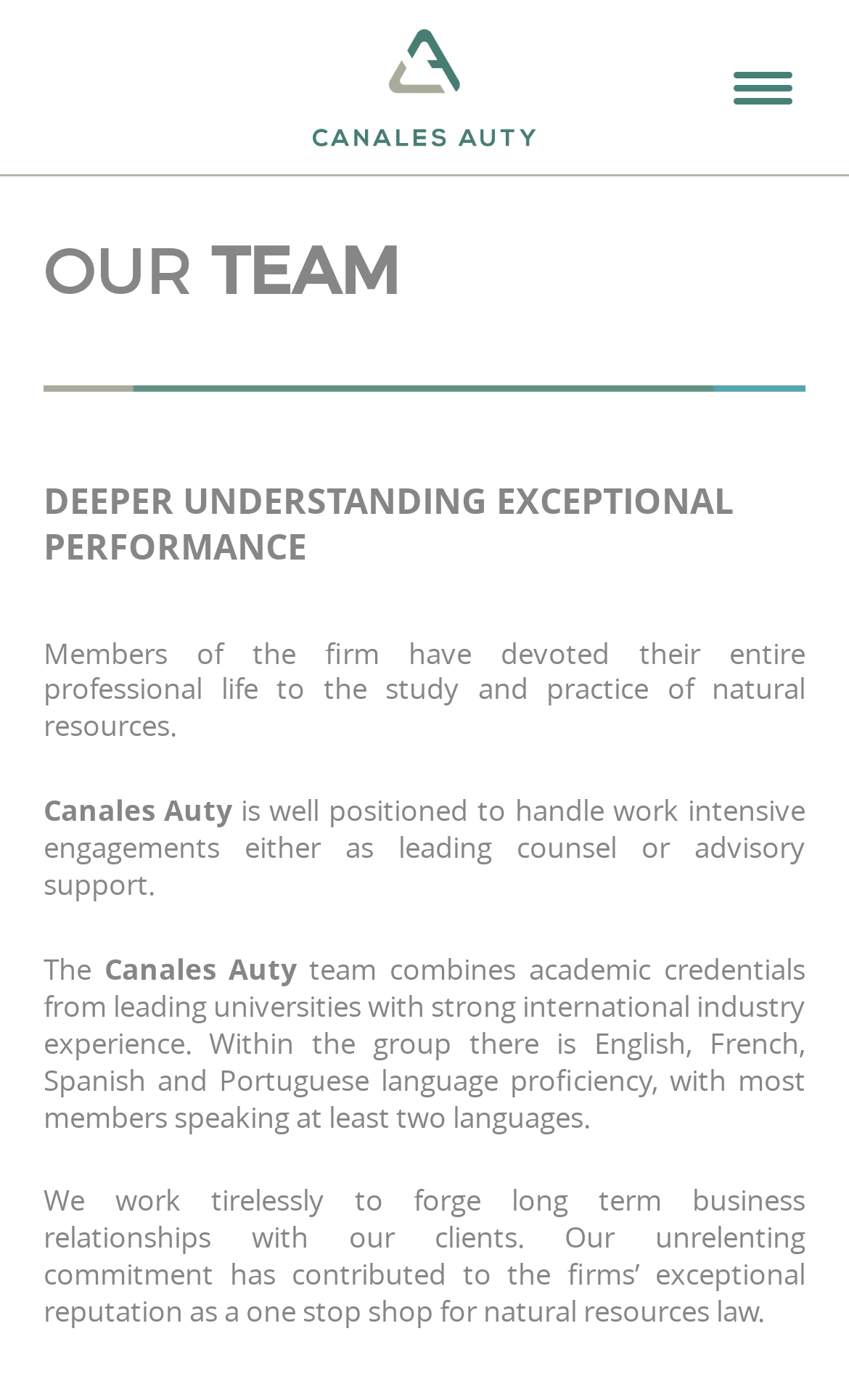Find the bounding box coordinates for the UI element whose description is: "Toggle navigation". The coordinates should be four float numbers between 0 and 1, in the format [left, top, right, bottom].

[0.849, 0.042, 0.949, 0.084]